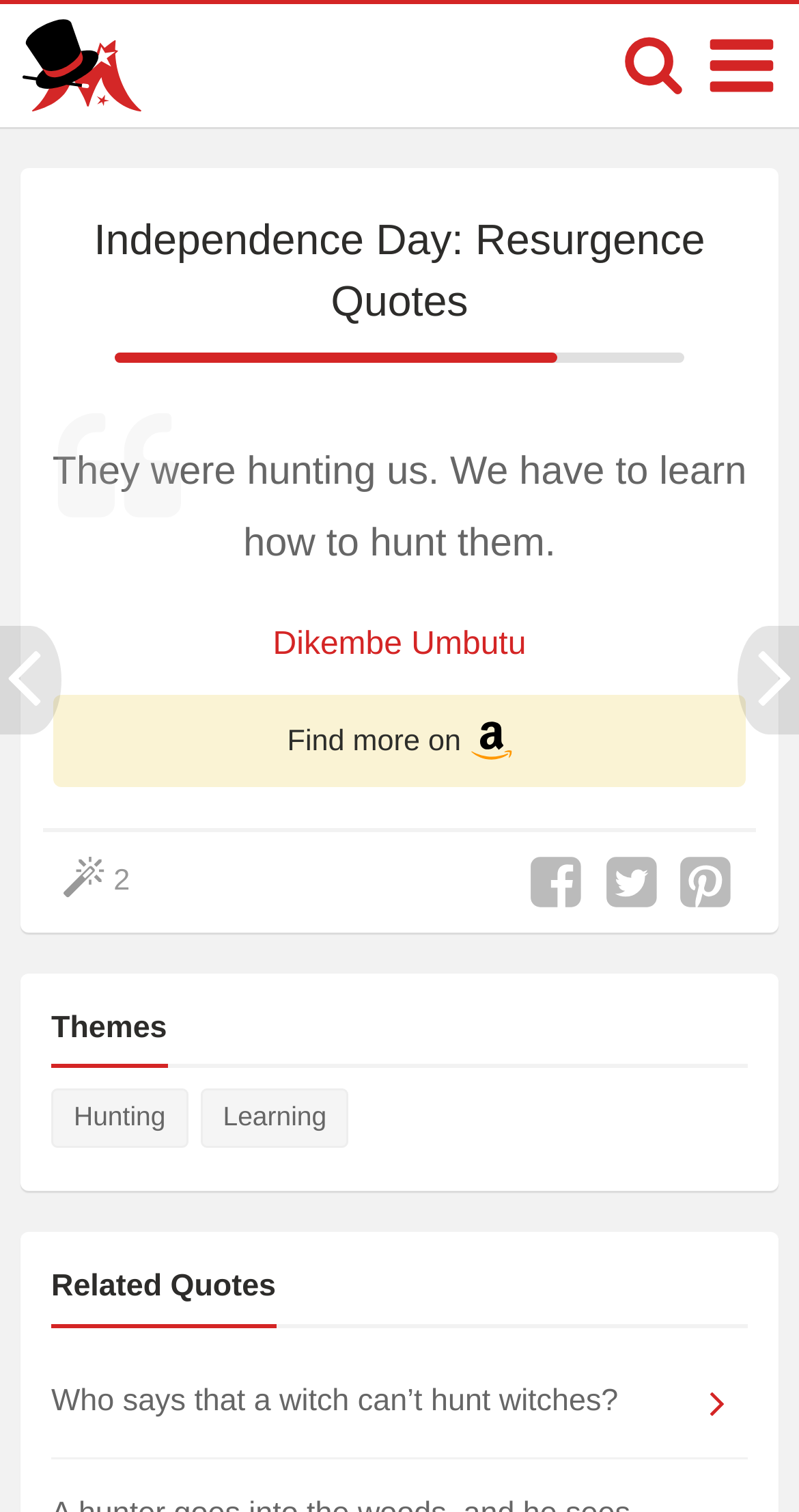Predict the bounding box coordinates of the UI element that matches this description: "Independence Day: Resurgence Quotes". The coordinates should be in the format [left, top, right, bottom] with each value between 0 and 1.

[0.118, 0.144, 0.882, 0.215]